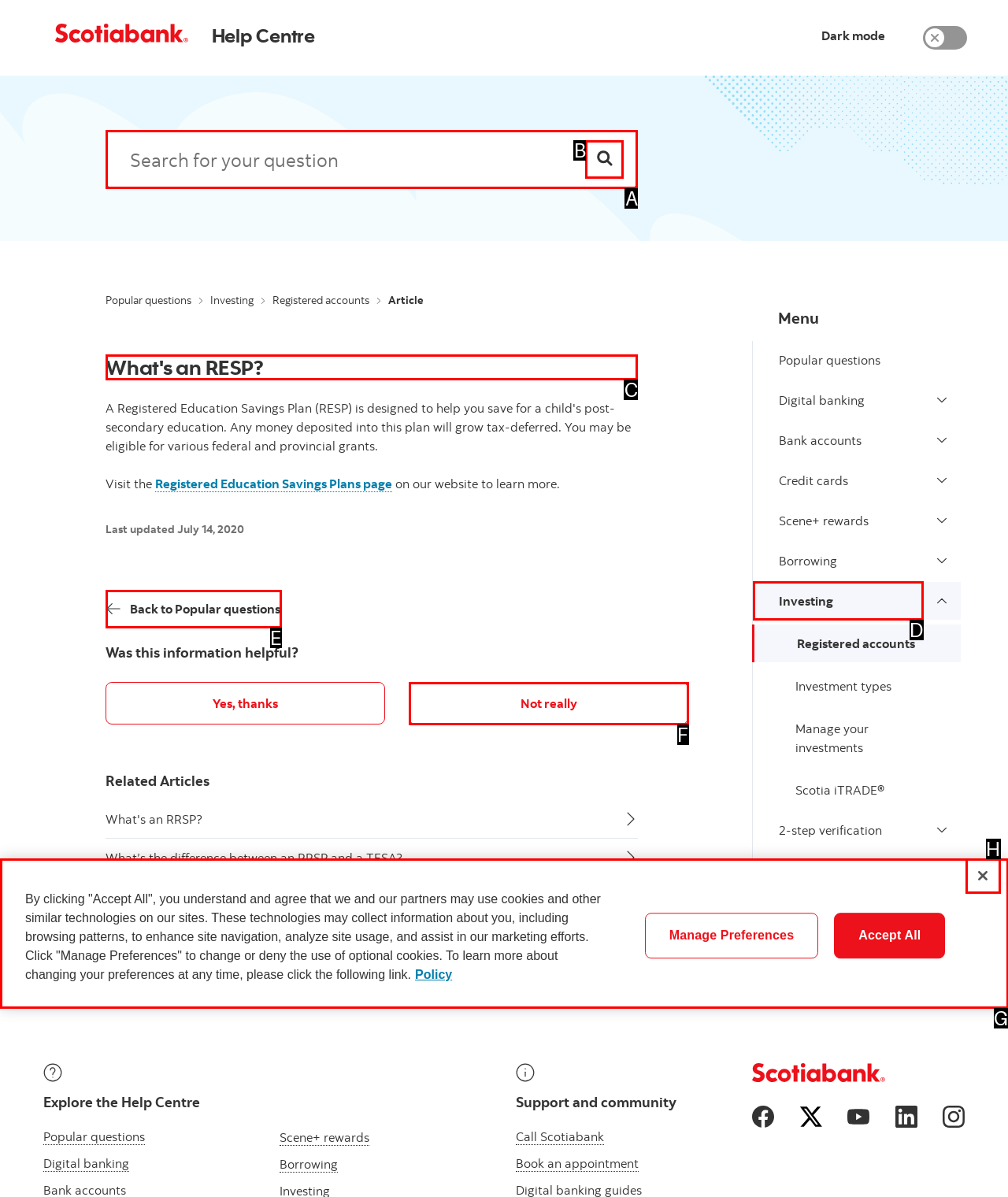Point out which UI element to click to complete this task: Explore investing options
Answer with the letter corresponding to the right option from the available choices.

D